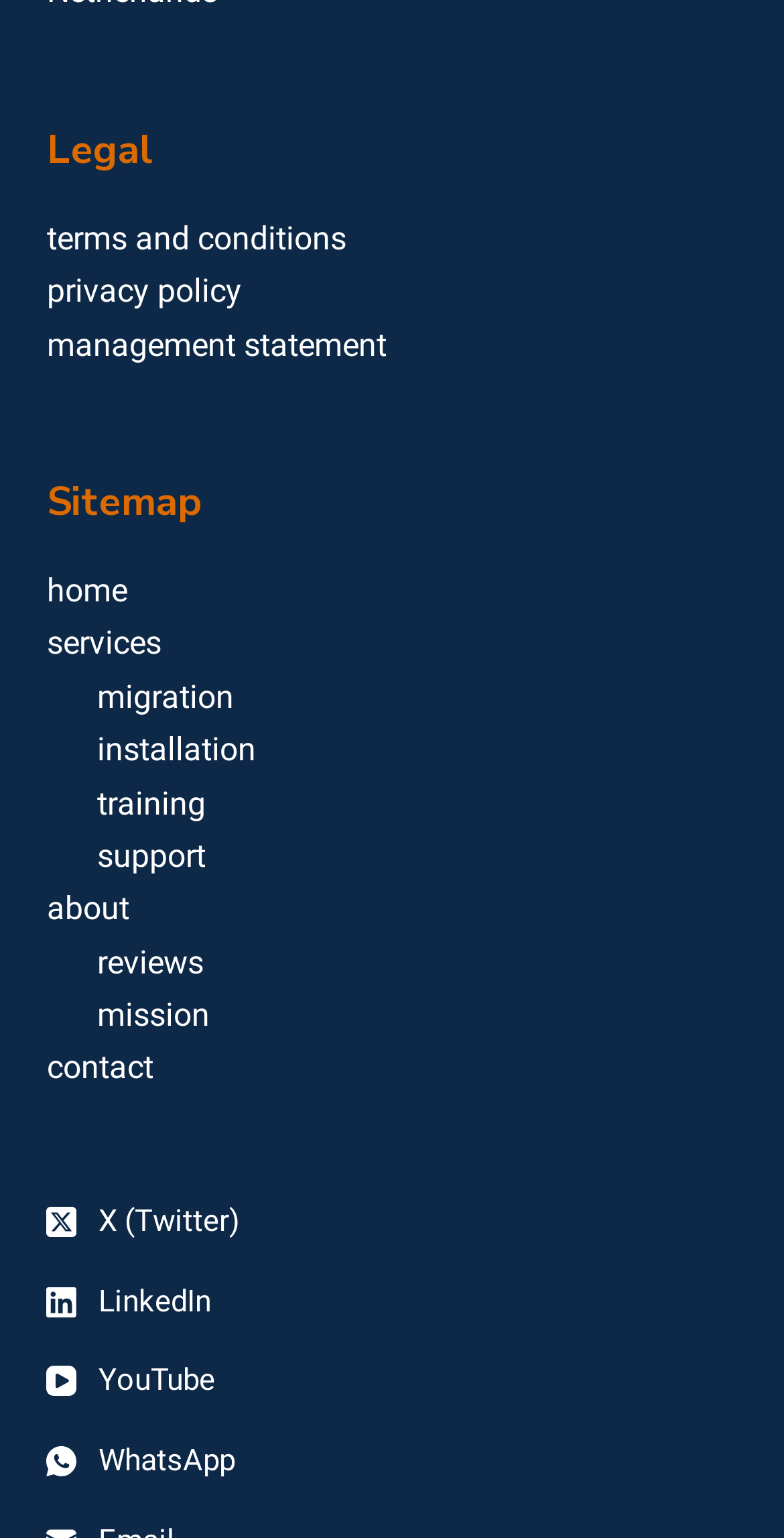Show me the bounding box coordinates of the clickable region to achieve the task as per the instruction: "contact us".

[0.06, 0.682, 0.196, 0.707]